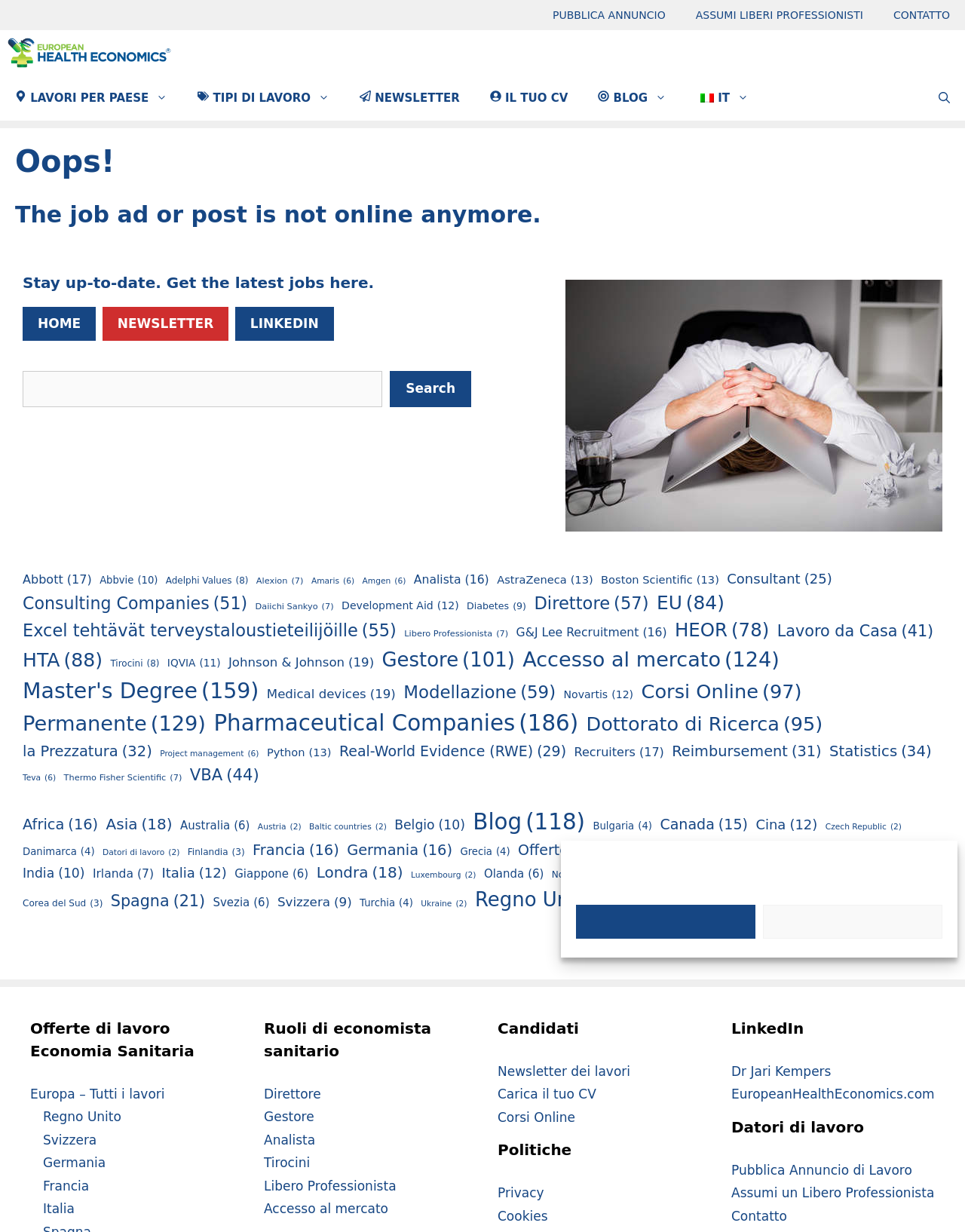From the element description Medical devices (19), predict the bounding box coordinates of the UI element. The coordinates must be specified in the format (top-left x, top-left y, bottom-right x, bottom-right y) and should be within the 0 to 1 range.

[0.276, 0.556, 0.41, 0.571]